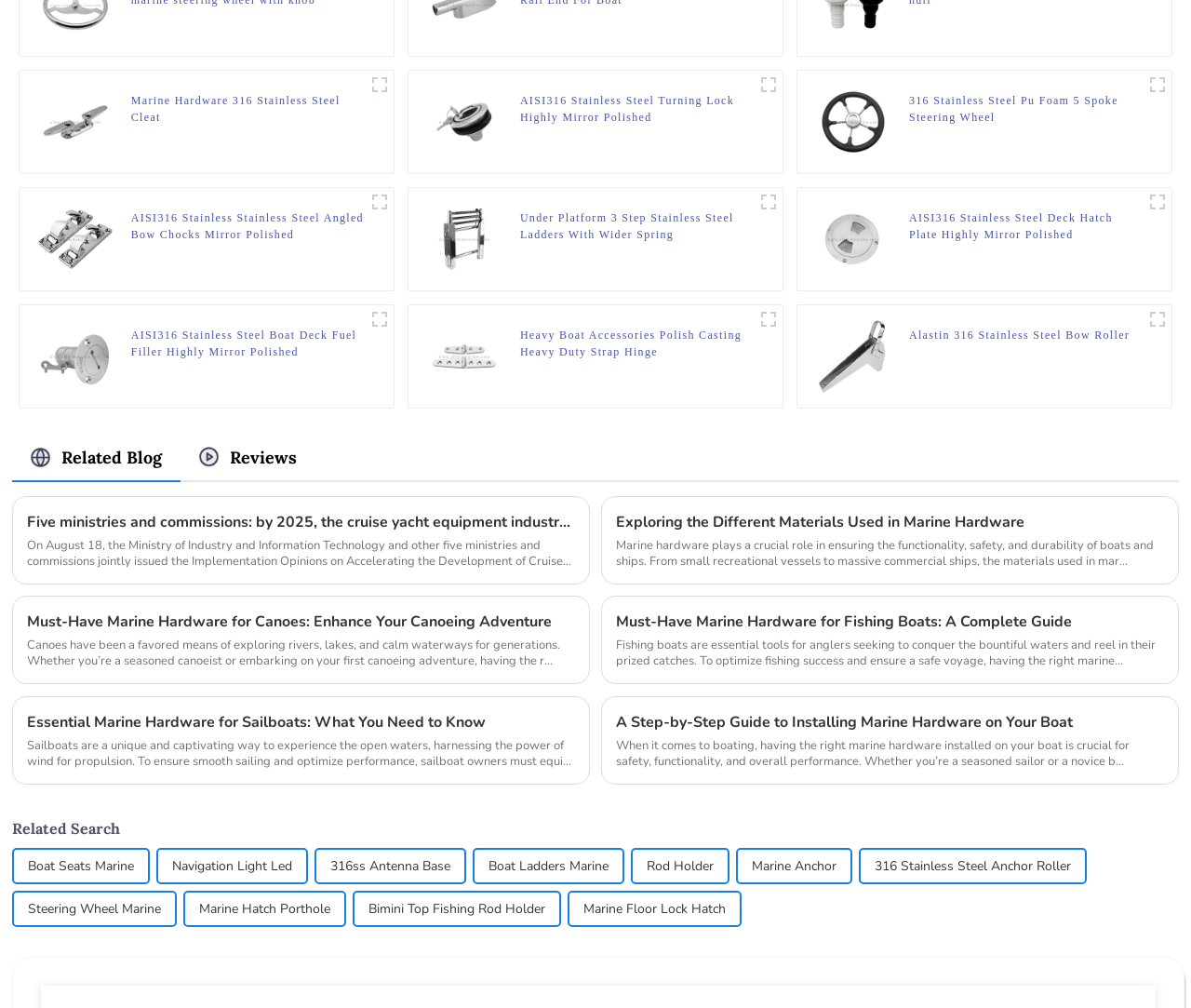Locate the bounding box for the described UI element: "title="002"". Ensure the coordinates are four float numbers between 0 and 1, formatted as [left, top, right, bottom].

[0.96, 0.187, 0.984, 0.214]